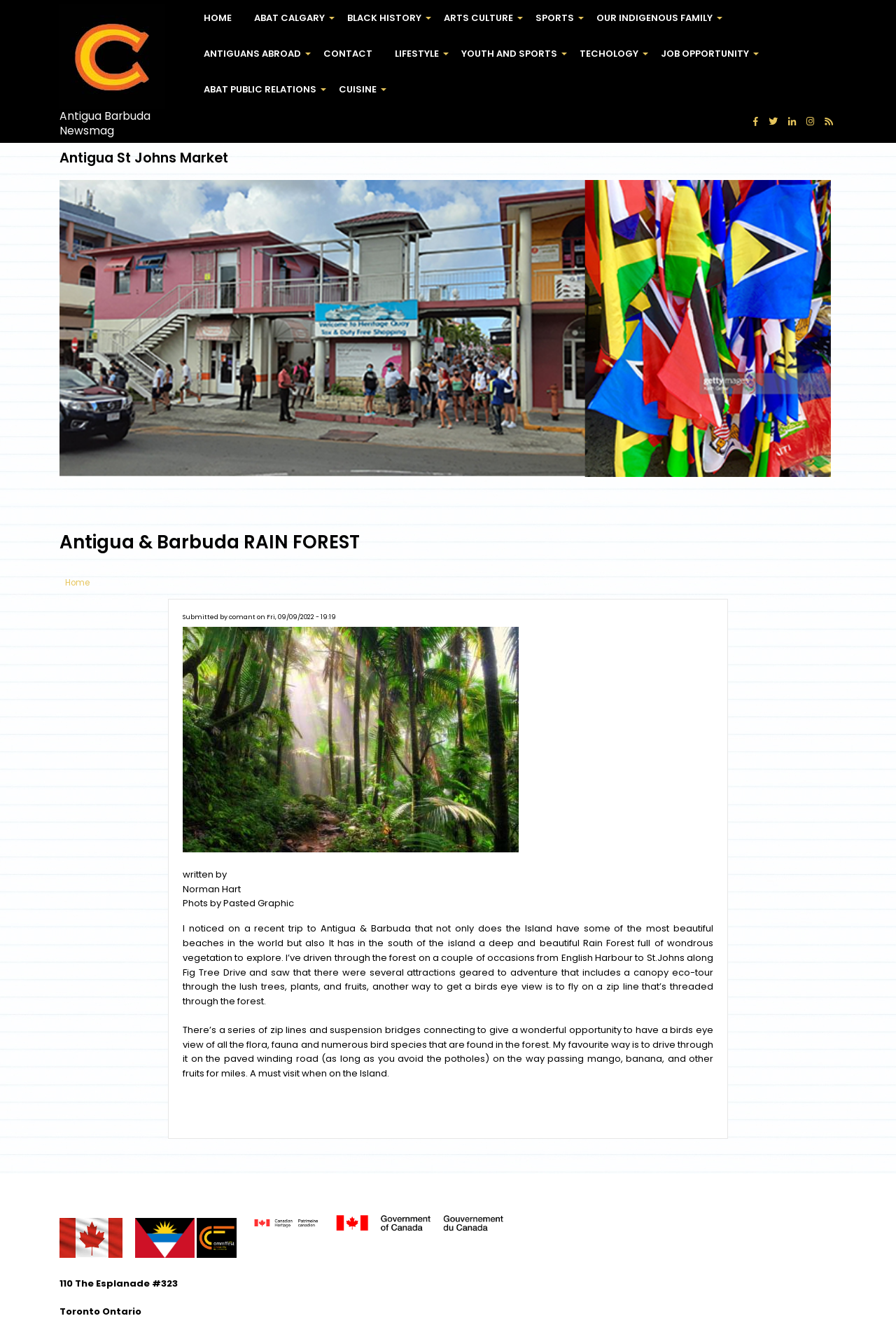Please locate the bounding box coordinates of the element that should be clicked to achieve the given instruction: "Click on the 'Home' link".

[0.066, 0.003, 0.184, 0.082]